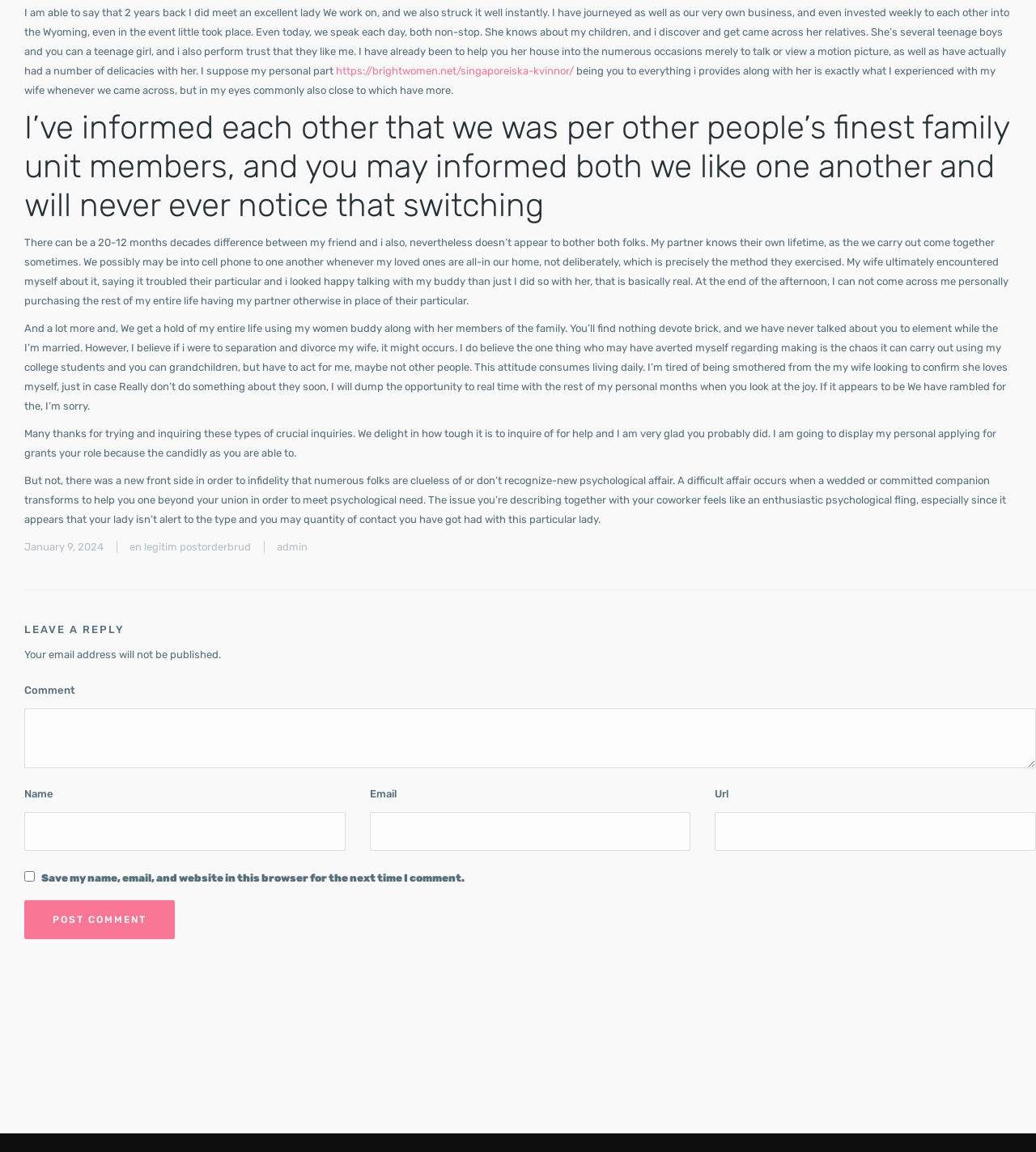Extract the bounding box coordinates of the UI element described by: "admin". The coordinates should include four float numbers ranging from 0 to 1, e.g., [left, top, right, bottom].

[0.267, 0.469, 0.297, 0.48]